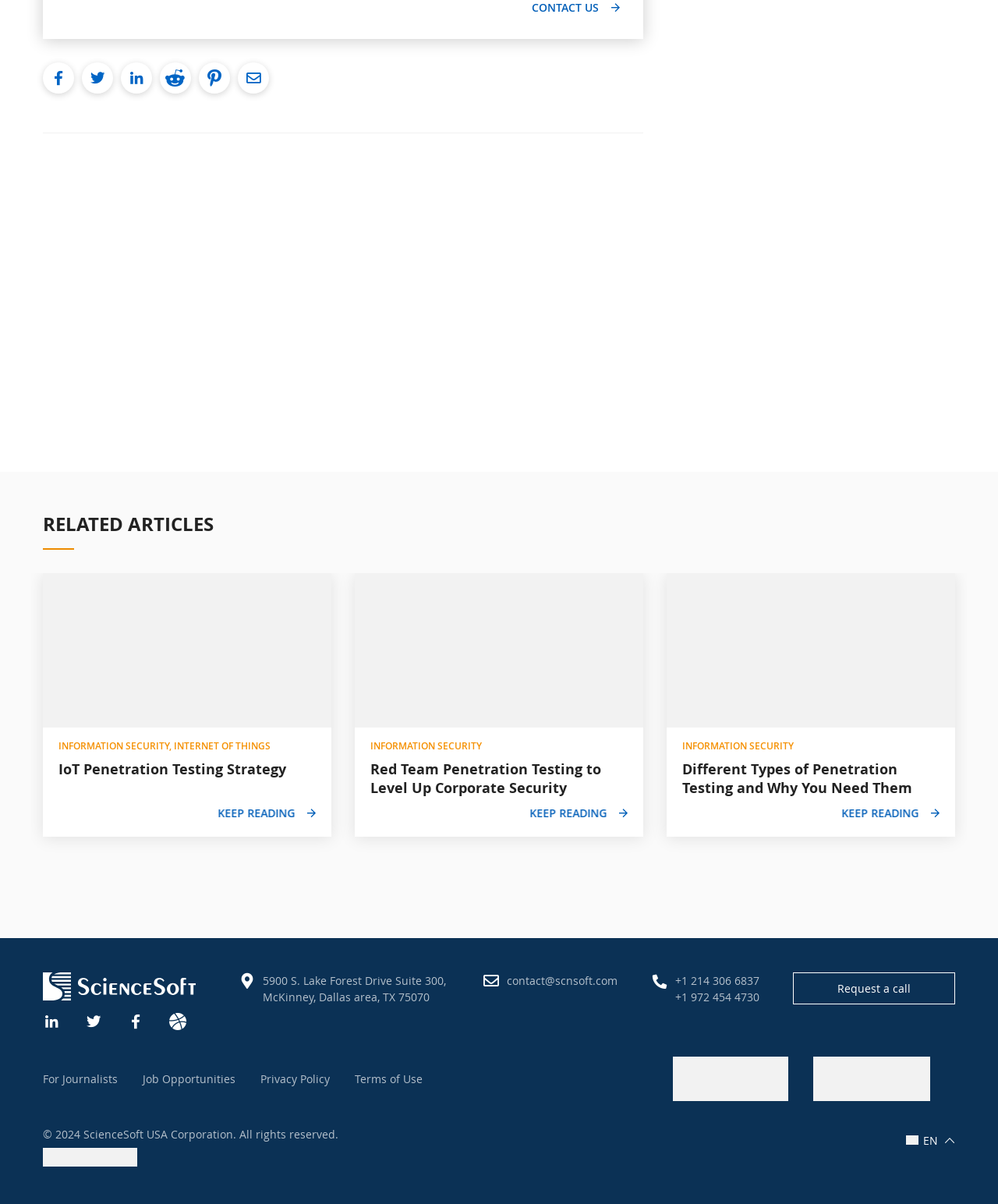Refer to the screenshot and answer the following question in detail:
What is the address of the company?

The address of the company can be found at the bottom of the webpage, in the contact information section. The full address is 5900 S. Lake Forest Drive Suite 300, McKinney, Dallas area, TX 75070.